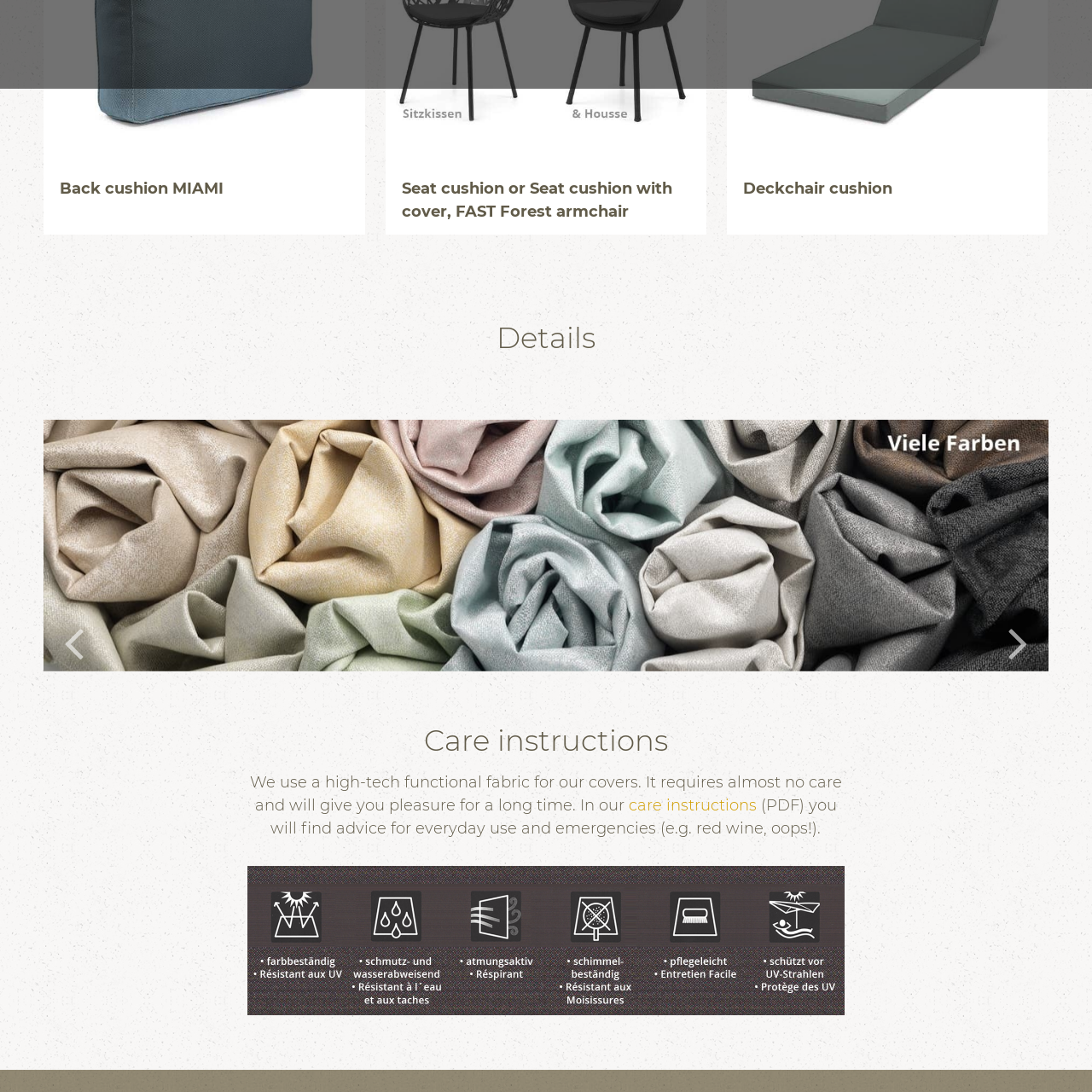Give an in-depth description of the scene depicted in the red-outlined box.

This image likely depicts a care tip related to the maintenance of cushions, emphasizing a high-tech functional fabric used in their construction. The design suggests that the fabric requires minimal upkeep while providing long-lasting enjoyment, making it suitable for everyday use. The accompanying text in the vicinity indicates that additional care recommendations are available, especially for handling emergencies such as spills. This visual aids in conveying practical advice and reinforces the ease of maintaining the cushions, encouraging users to enjoy their comfort without worrying about extensive cleaning.